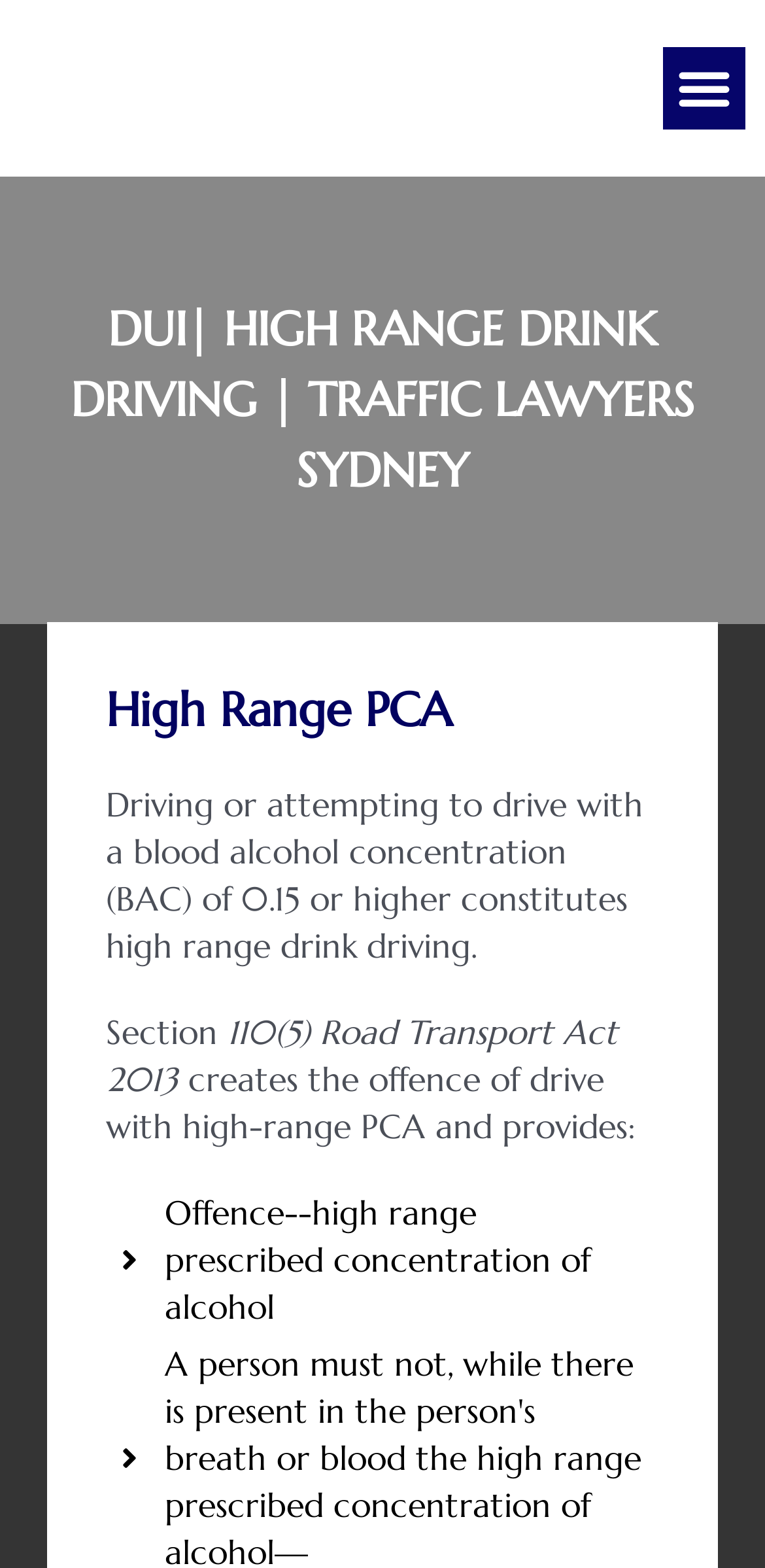Can you give a detailed response to the following question using the information from the image? What is the type of lawyers mentioned on the webpage?

The webpage has a heading 'DUI| HIGH RANGE DRINK DRIVING | TRAFFIC LAWYERS SYDNEY', which indicates that the type of lawyers mentioned on the webpage are traffic lawyers.